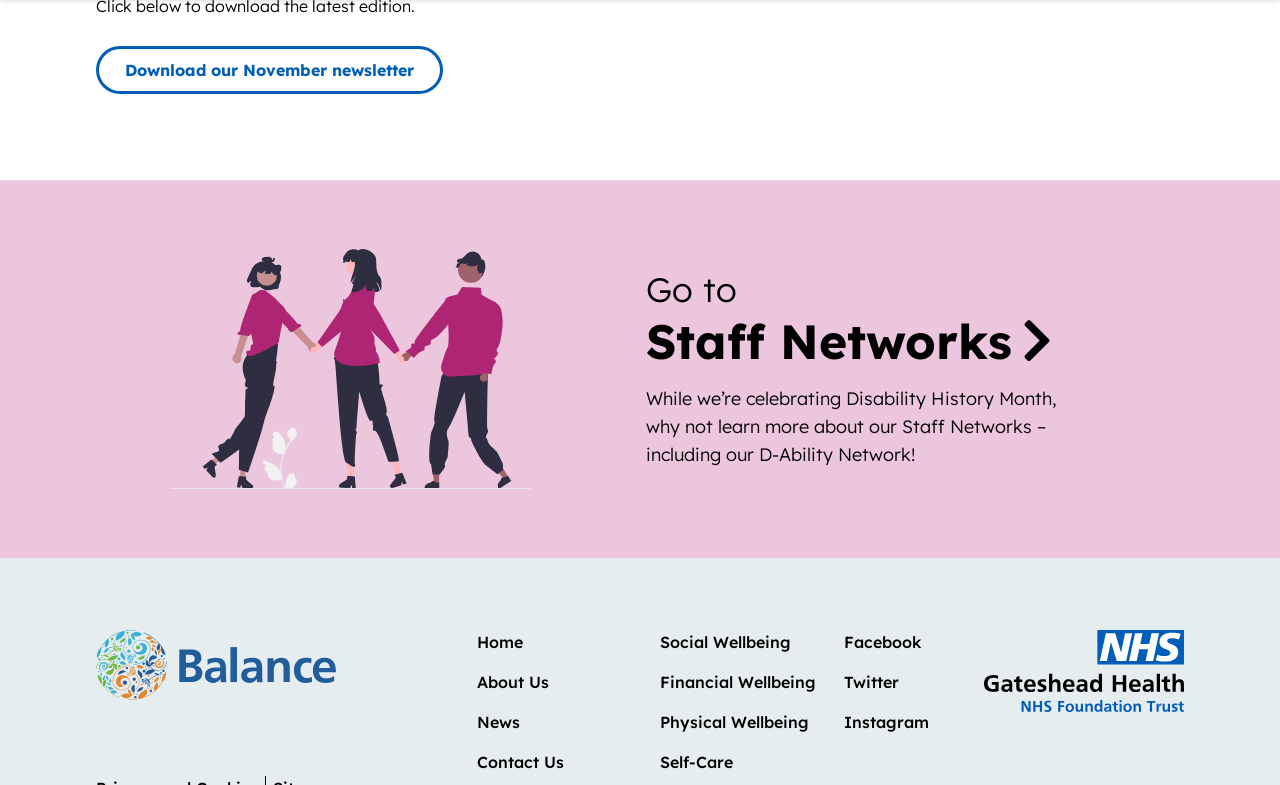What type of image is at the top of the page?
Answer the question with a detailed explanation, including all necessary information.

I found the image at the top of the page by looking at the bounding box coordinates of the image element, which indicates that it is located near the top of the page. The OCR text describes the image as 'An illustration of three people holding hands forming a network'.